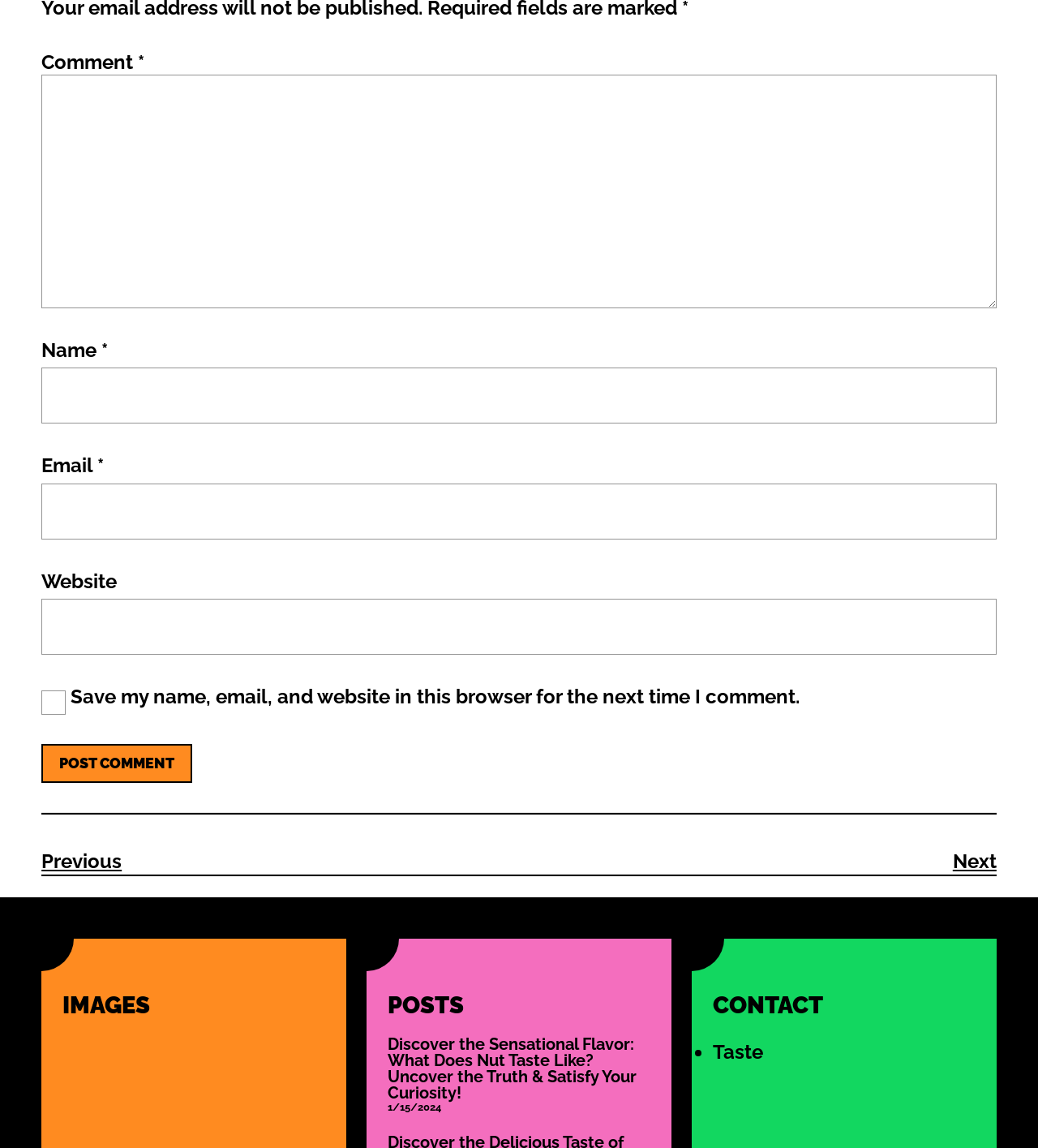Identify the bounding box coordinates of the section to be clicked to complete the task described by the following instruction: "Click the 'Post Comment' button". The coordinates should be four float numbers between 0 and 1, formatted as [left, top, right, bottom].

[0.04, 0.648, 0.185, 0.682]